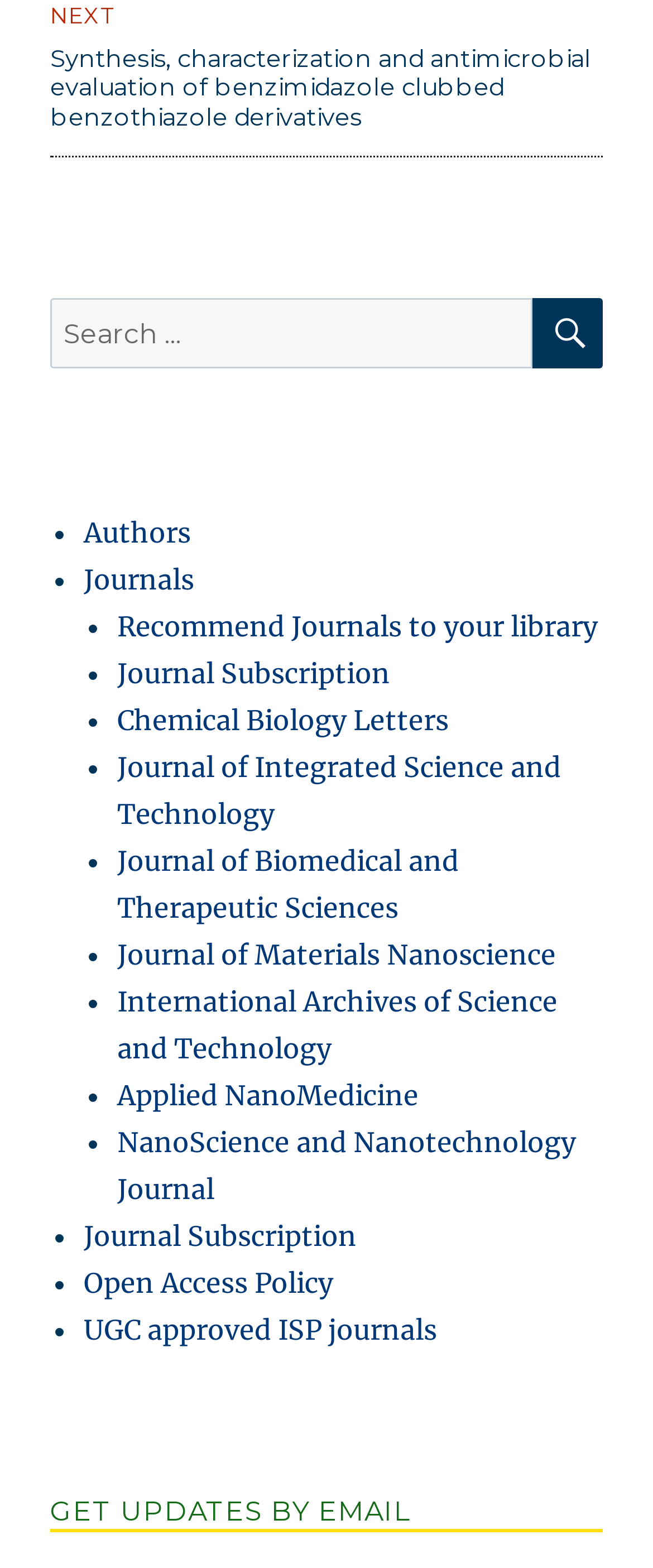Give a concise answer using only one word or phrase for this question:
What is the purpose of the search box?

Search for journals or authors